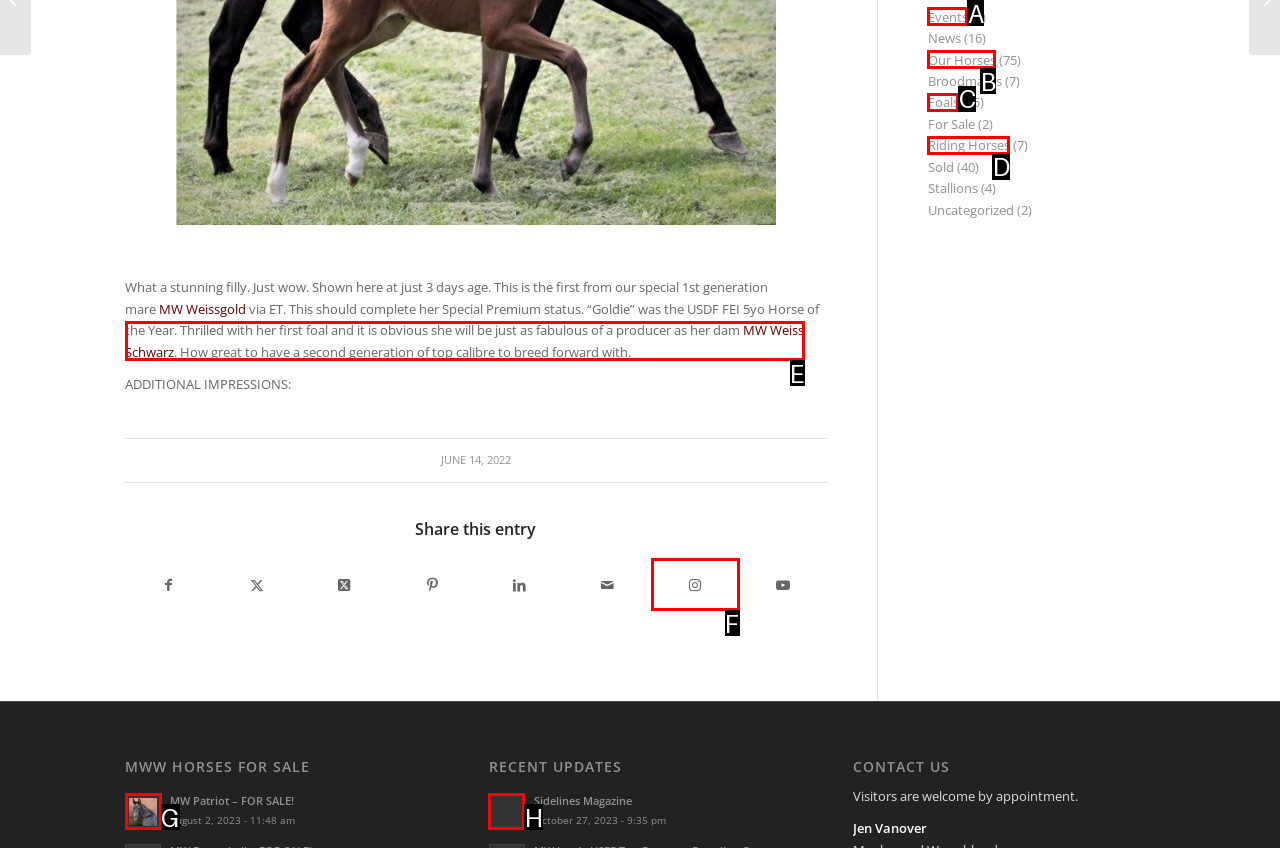Determine the UI element that matches the description: Aiden's Hope
Answer with the letter from the given choices.

None